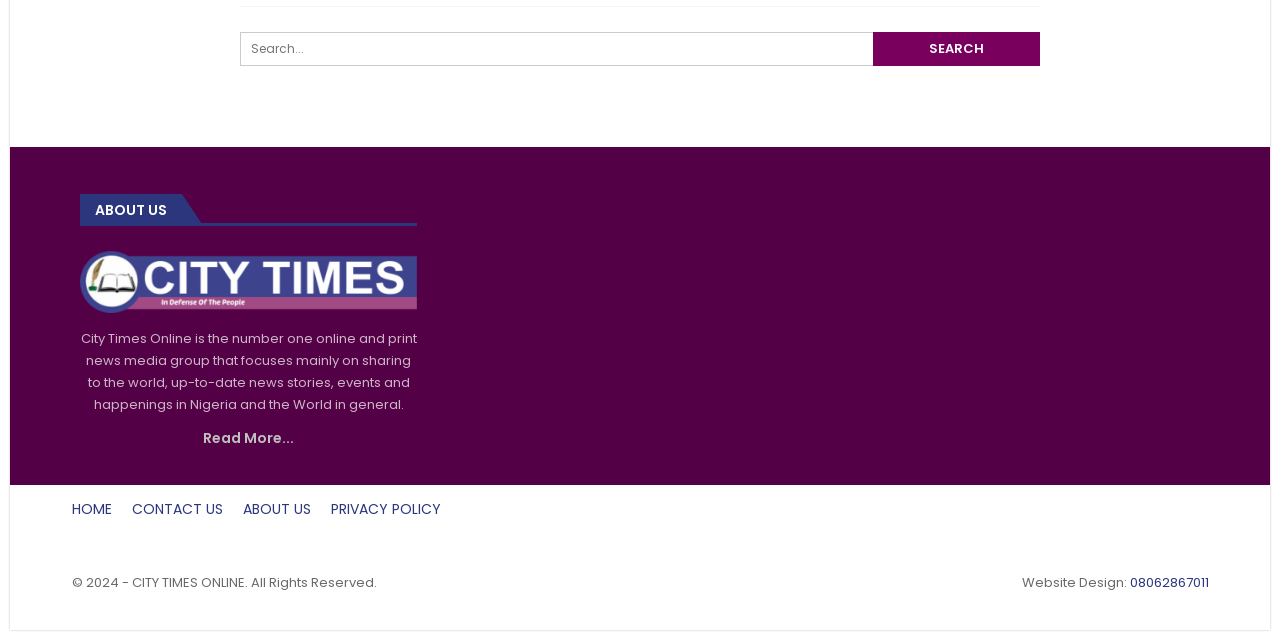Given the webpage screenshot, identify the bounding box of the UI element that matches this description: "https://georgetown.box.com/s/51b060ry7ng3puo64czthojgosozoebc".

None